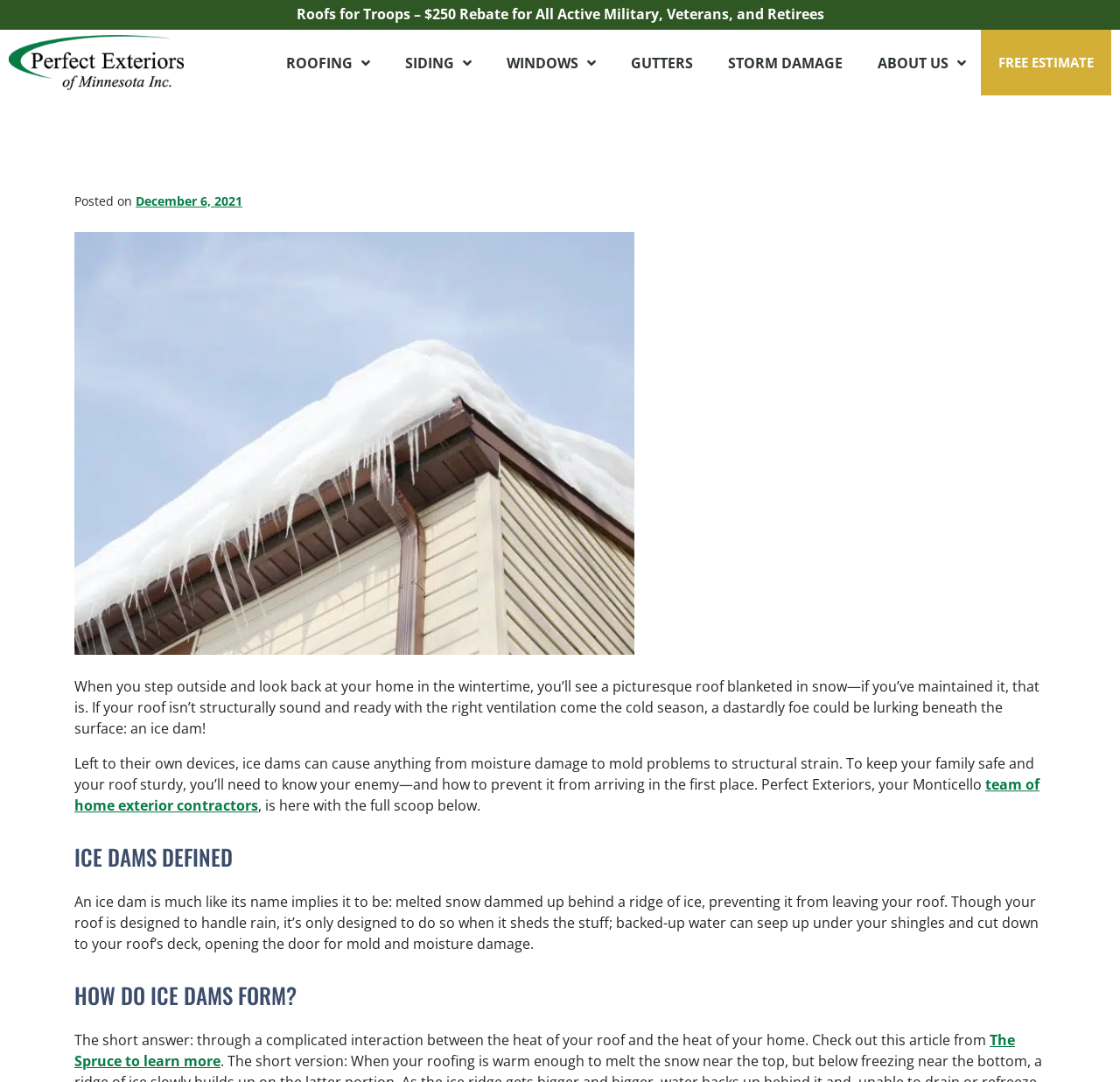Predict the bounding box of the UI element based on this description: "December 6, 2021".

[0.121, 0.178, 0.216, 0.193]